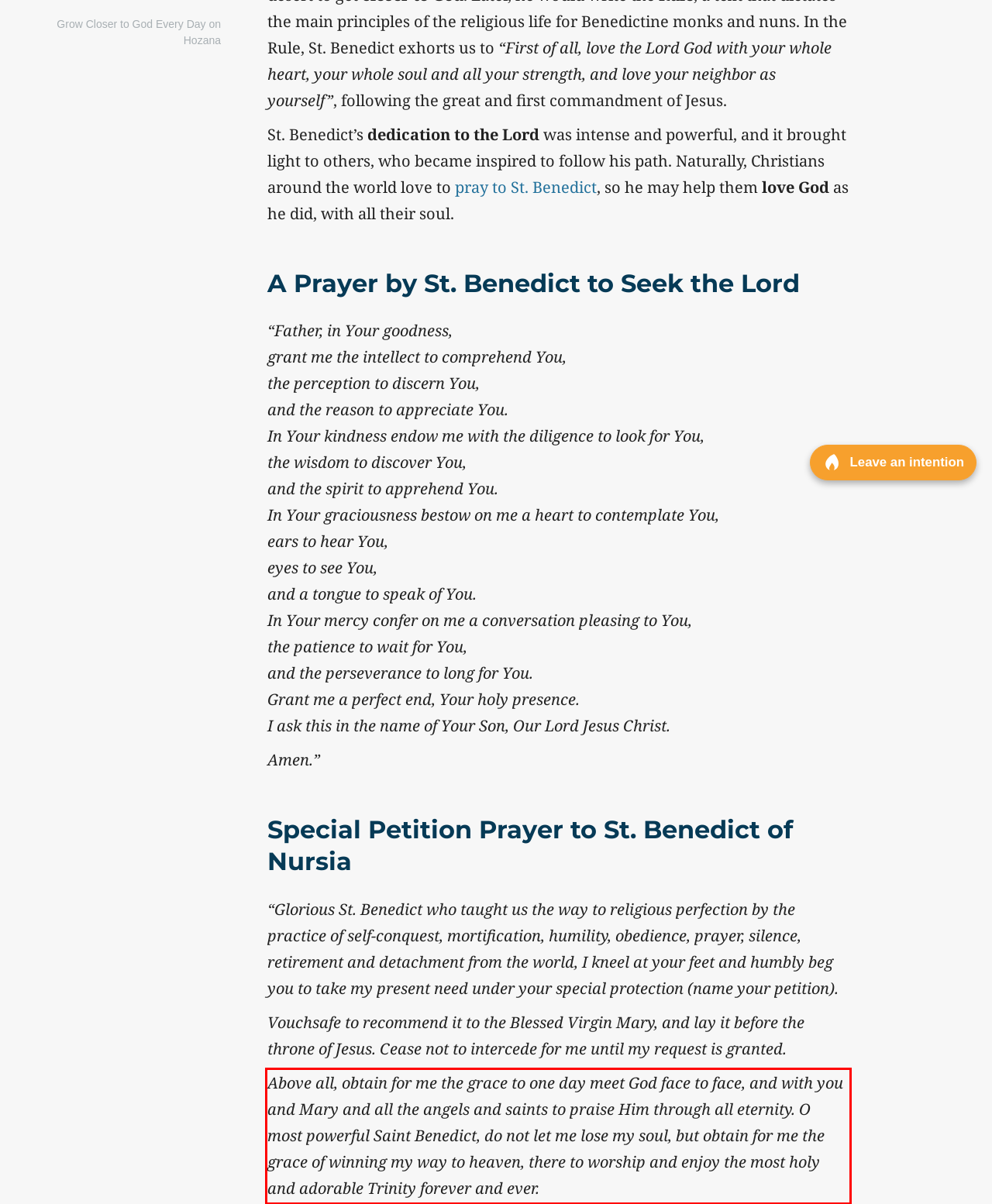In the screenshot of the webpage, find the red bounding box and perform OCR to obtain the text content restricted within this red bounding box.

Above all, obtain for me the grace to one day meet God face to face, and with you and Mary and all the angels and saints to praise Him through all eternity. O most powerful Saint Benedict, do not let me lose my soul, but obtain for me the grace of winning my way to heaven, there to worship and enjoy the most holy and adorable Trinity forever and ever.